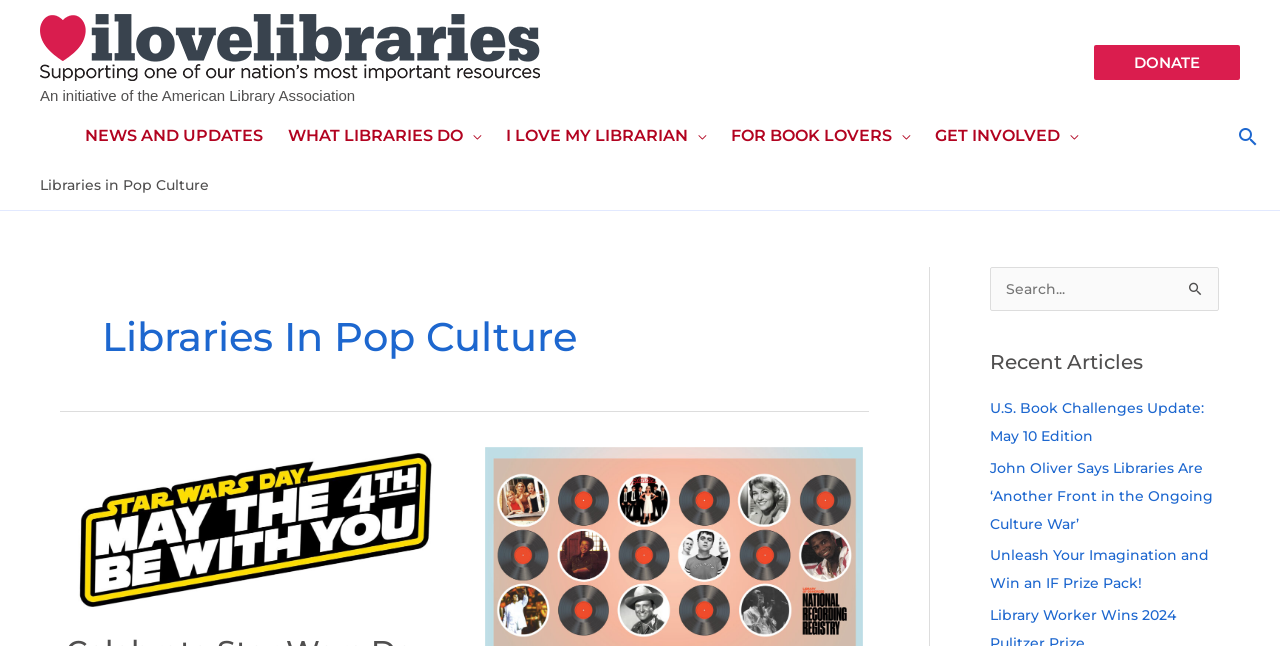Can you extract the headline from the webpage for me?

Libraries In Pop Culture